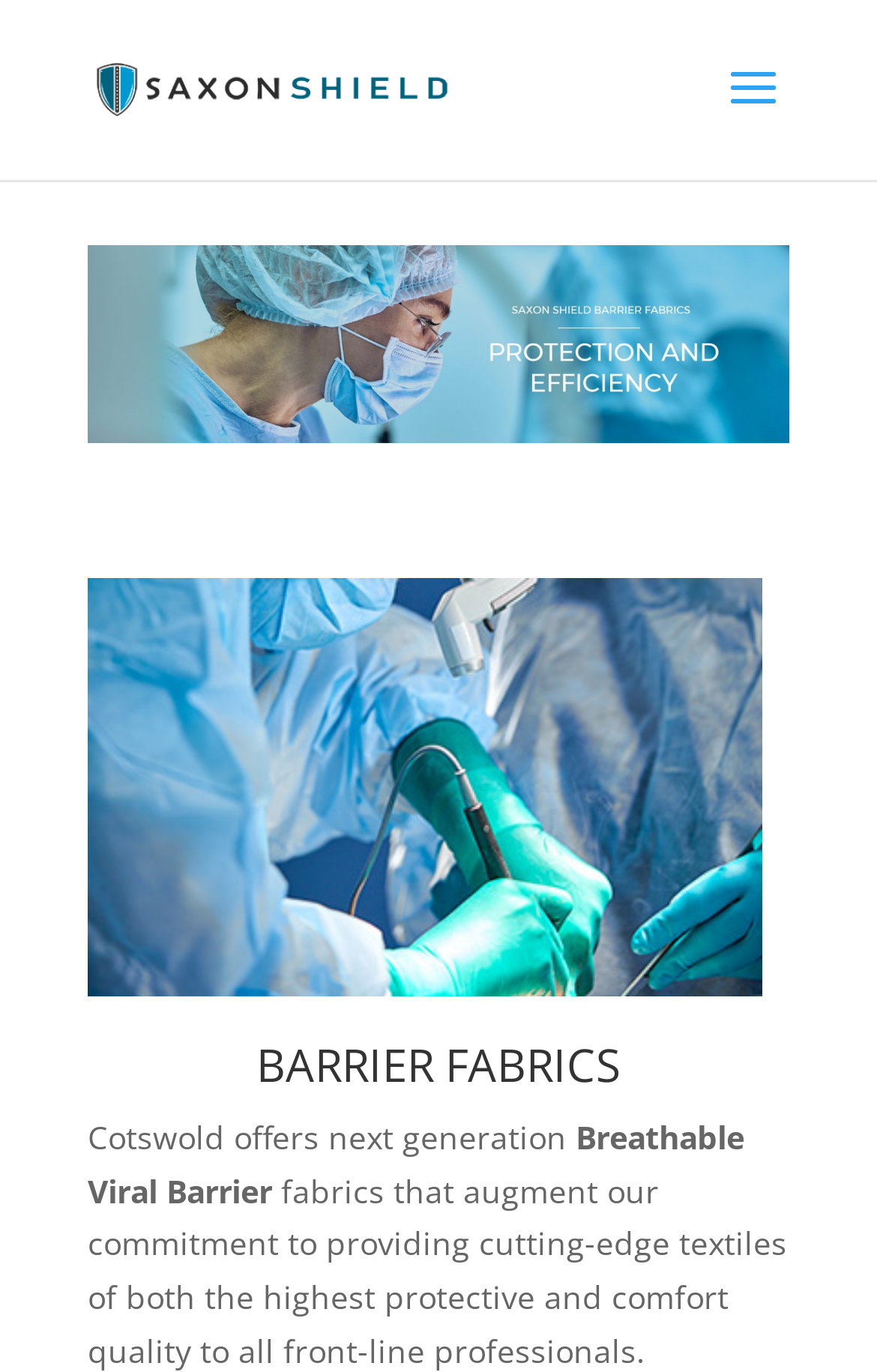Bounding box coordinates are specified in the format (top-left x, top-left y, bottom-right x, bottom-right y). All values are floating point numbers bounded between 0 and 1. Please provide the bounding box coordinate of the region this sentence describes: alt="Cotswold Protective Barrier Fabrics"

[0.11, 0.047, 0.51, 0.078]